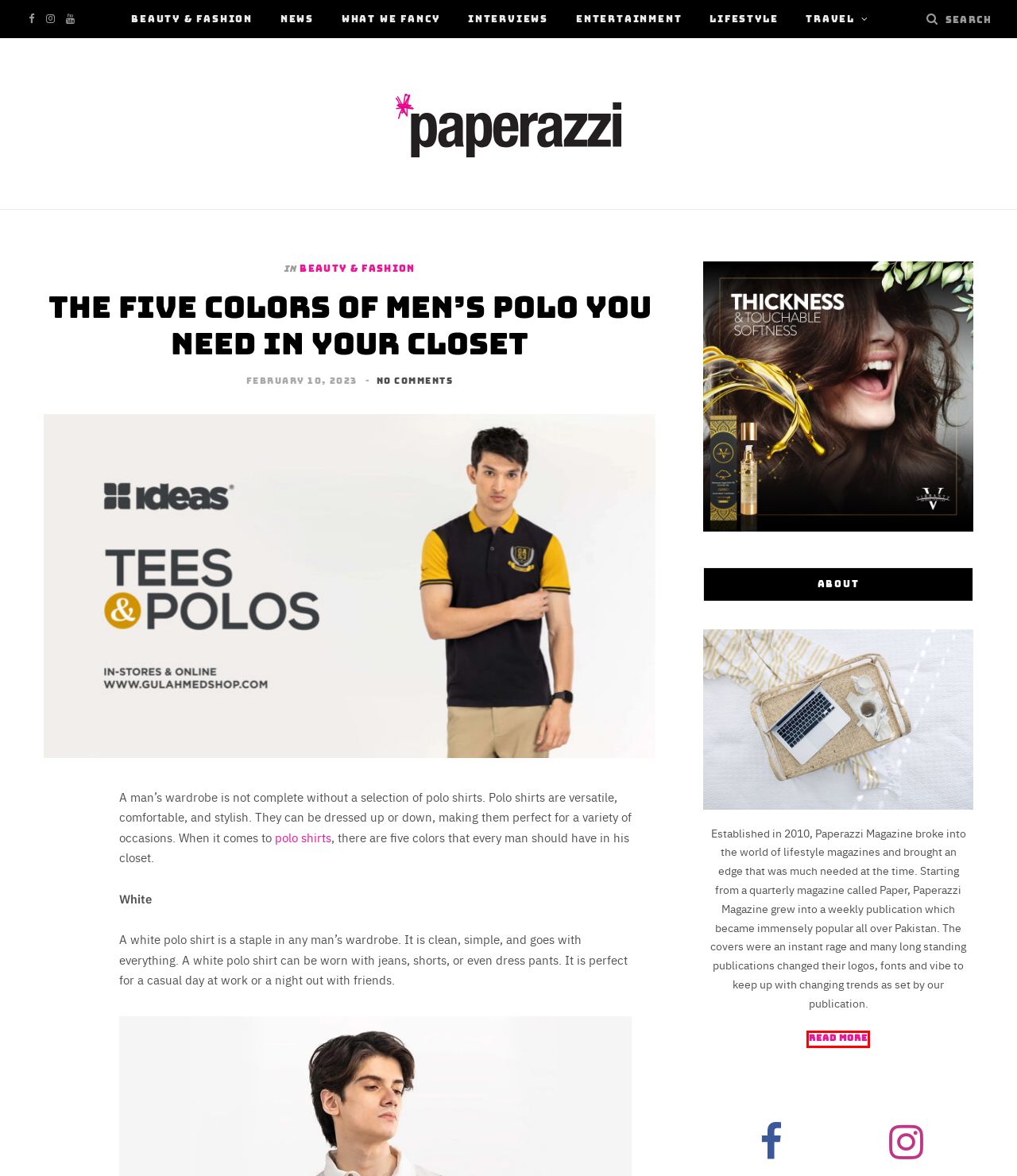Examine the screenshot of a webpage with a red bounding box around an element. Then, select the webpage description that best represents the new page after clicking the highlighted element. Here are the descriptions:
A. News – Paperazzi
B. Lifestyle – Paperazzi
C. Beauty & Fashion – Paperazzi
D. Paperazzi
E. About Us – Paperazzi
F. Travel – Paperazzi
G. Entertainment – Paperazzi
H. what we fancy – Paperazzi

E